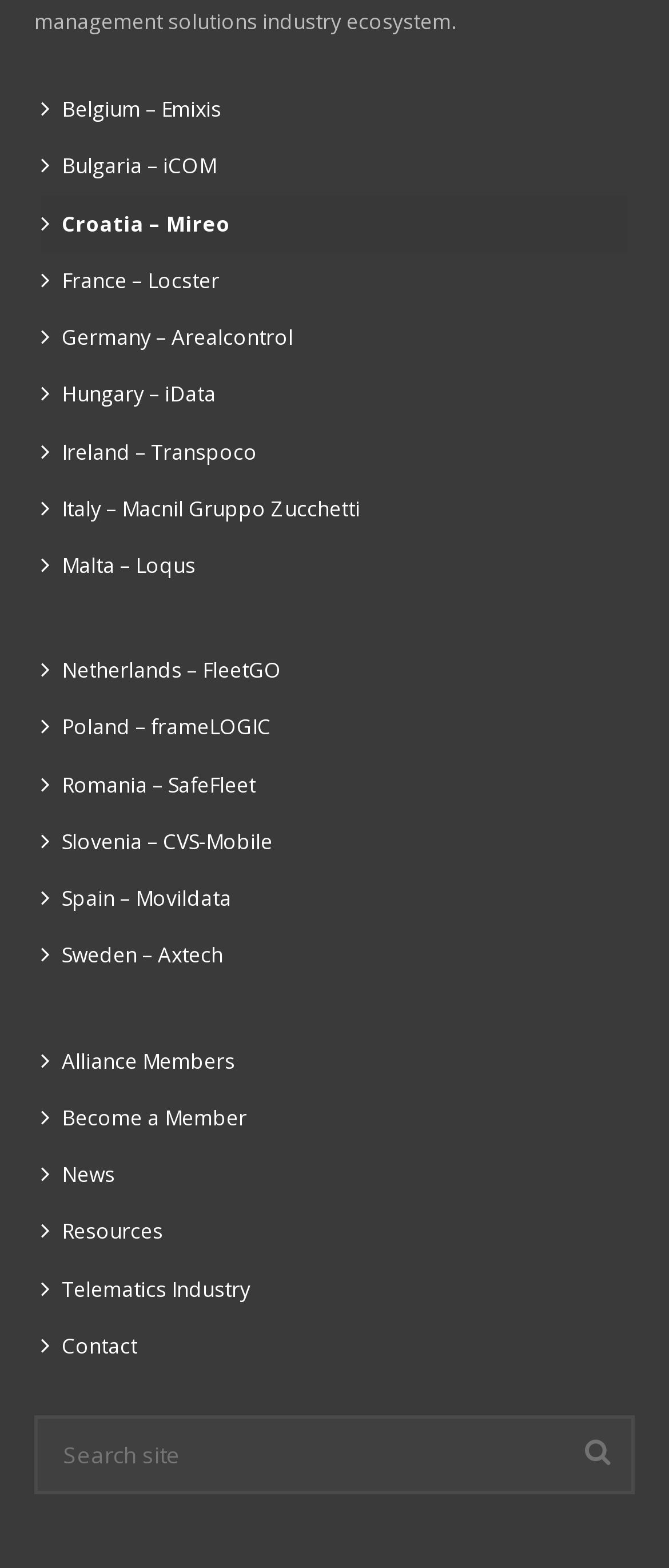Provide the bounding box coordinates of the section that needs to be clicked to accomplish the following instruction: "Click the 'No' button."

None